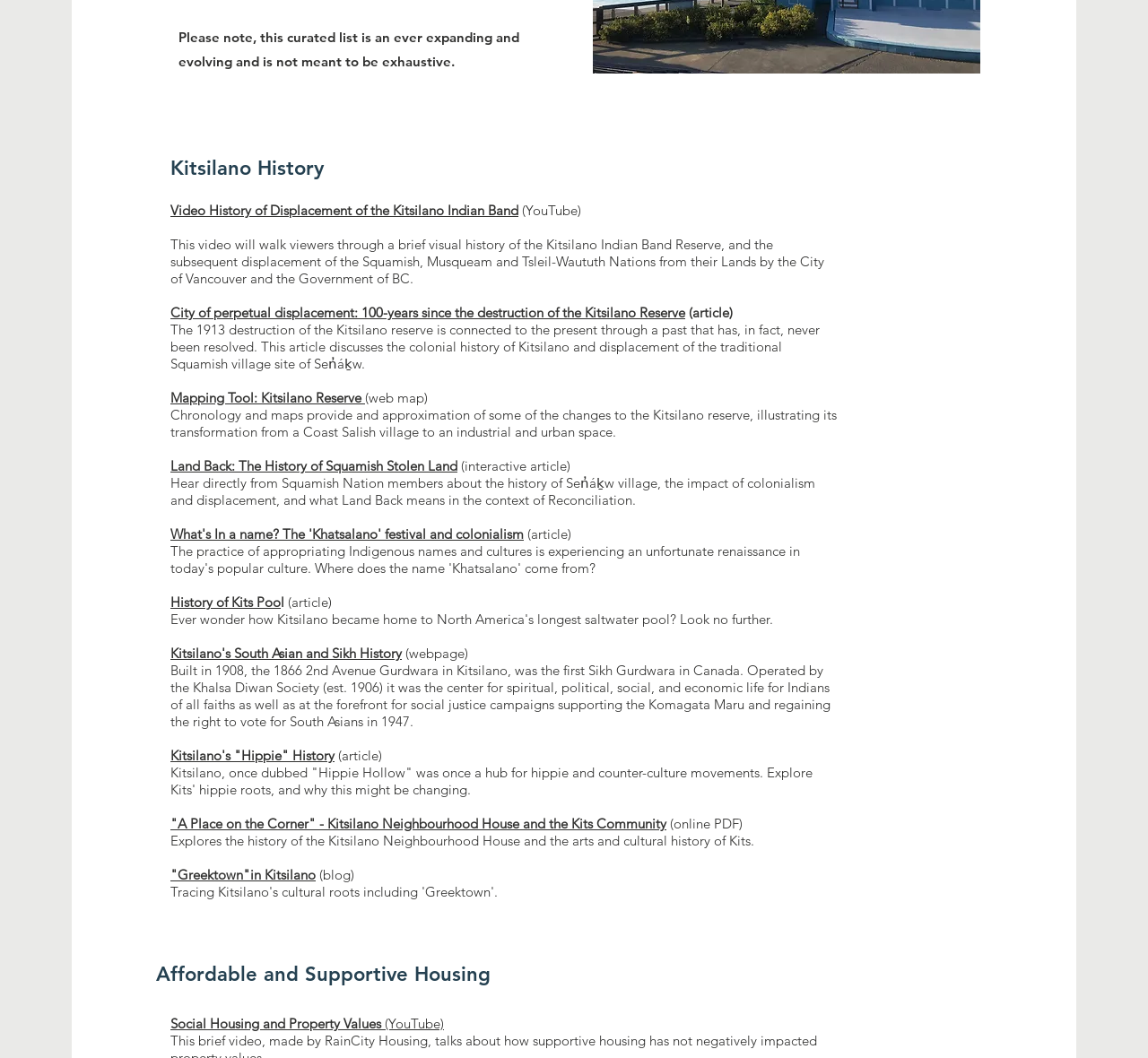Give the bounding box coordinates for this UI element: "Facebook-f". The coordinates should be four float numbers between 0 and 1, arranged as [left, top, right, bottom].

None